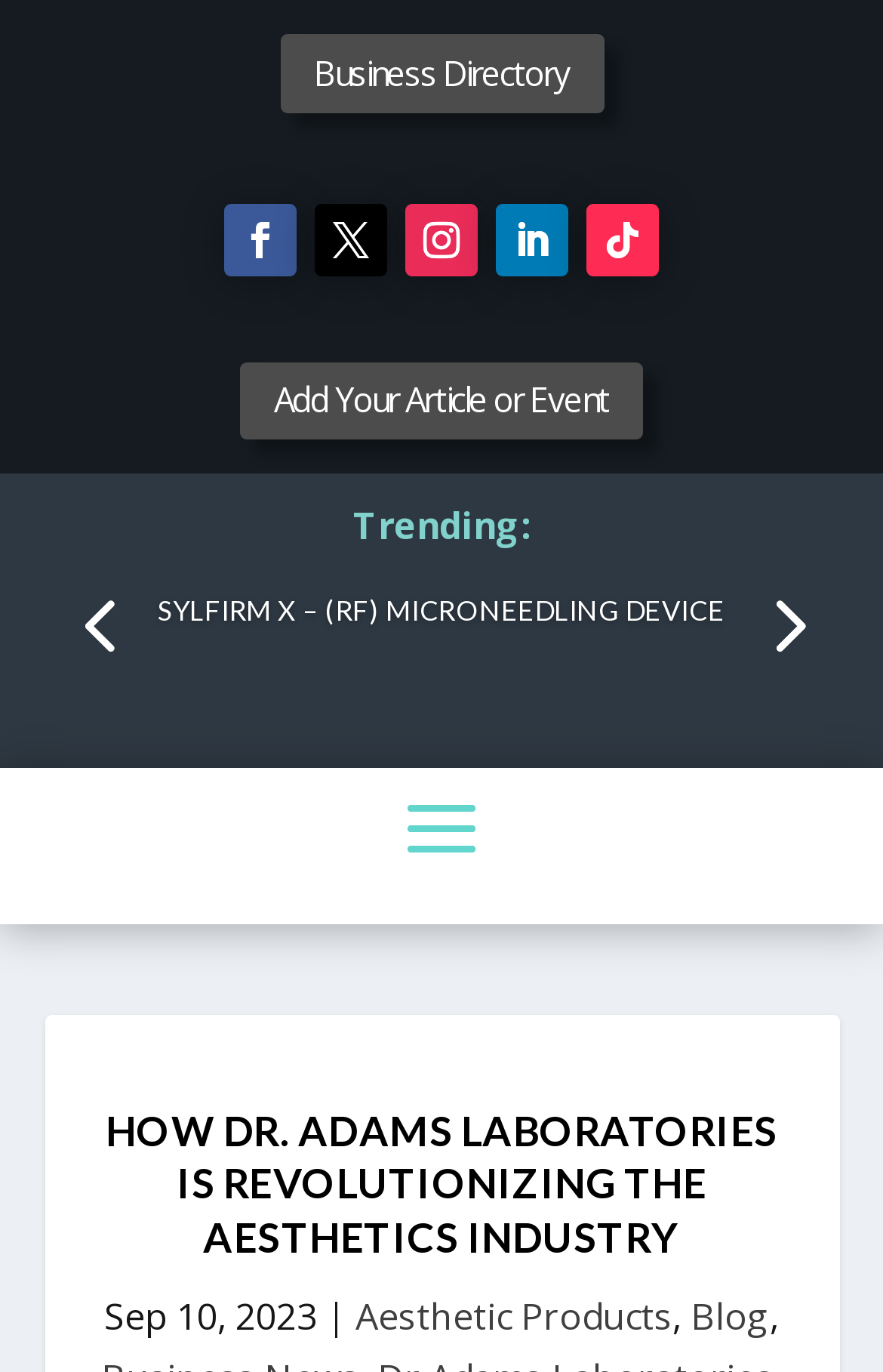Could you determine the bounding box coordinates of the clickable element to complete the instruction: "Visit the 'Blog' page"? Provide the coordinates as four float numbers between 0 and 1, i.e., [left, top, right, bottom].

[0.782, 0.941, 0.872, 0.978]